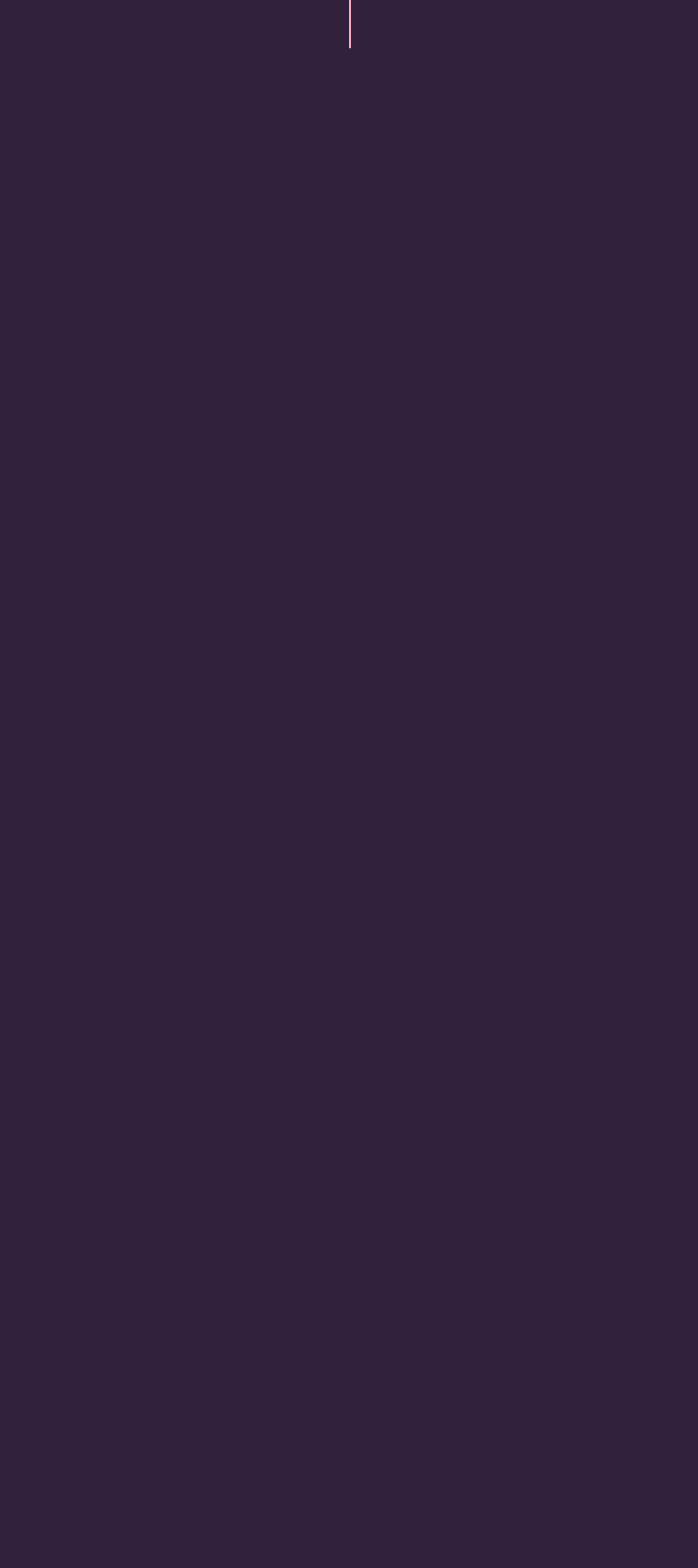Identify the bounding box coordinates of the clickable section necessary to follow the following instruction: "View the privacy policy". The coordinates should be presented as four float numbers from 0 to 1, i.e., [left, top, right, bottom].

[0.051, 0.975, 0.295, 0.999]